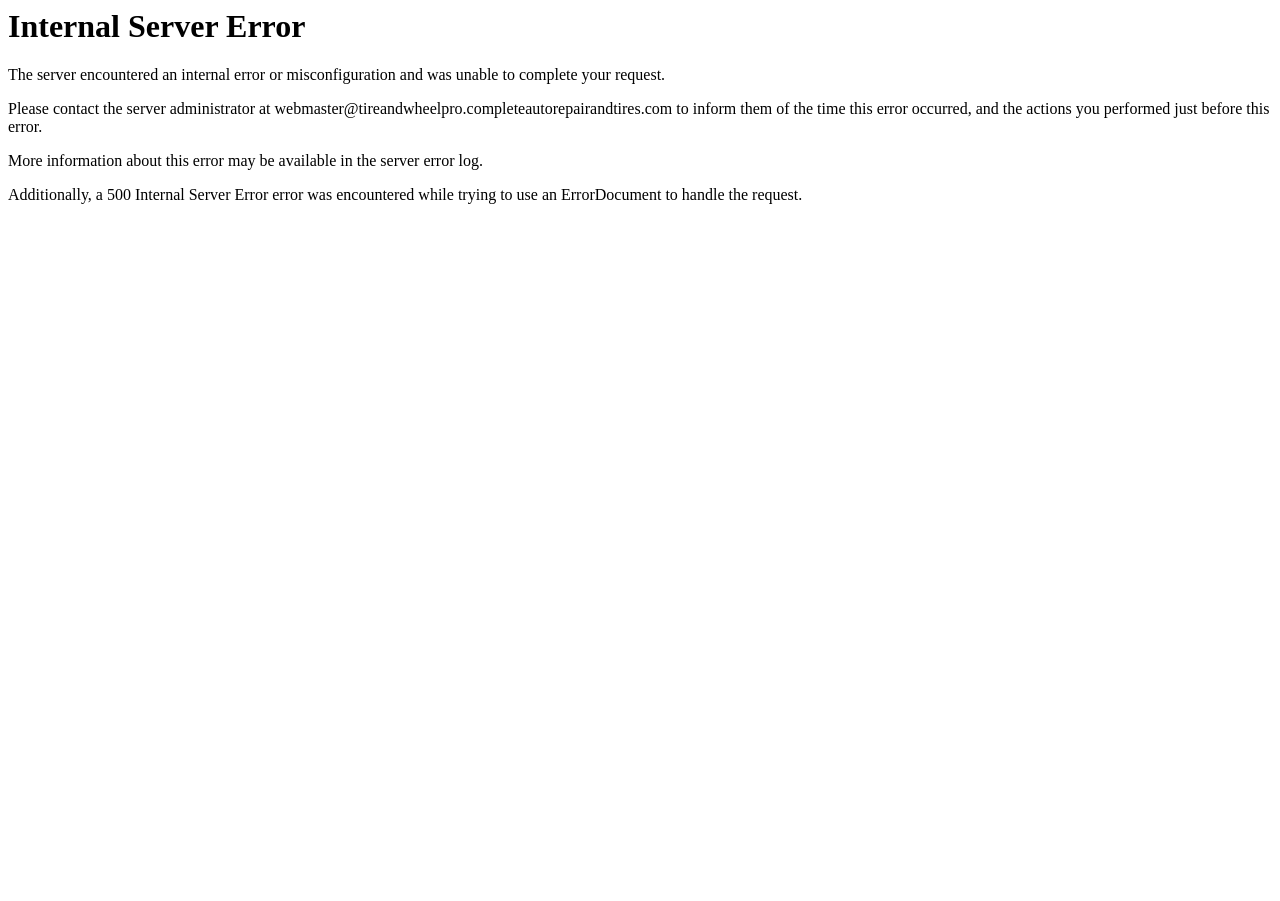Please find and generate the text of the main header of the webpage.

Internal Server Error